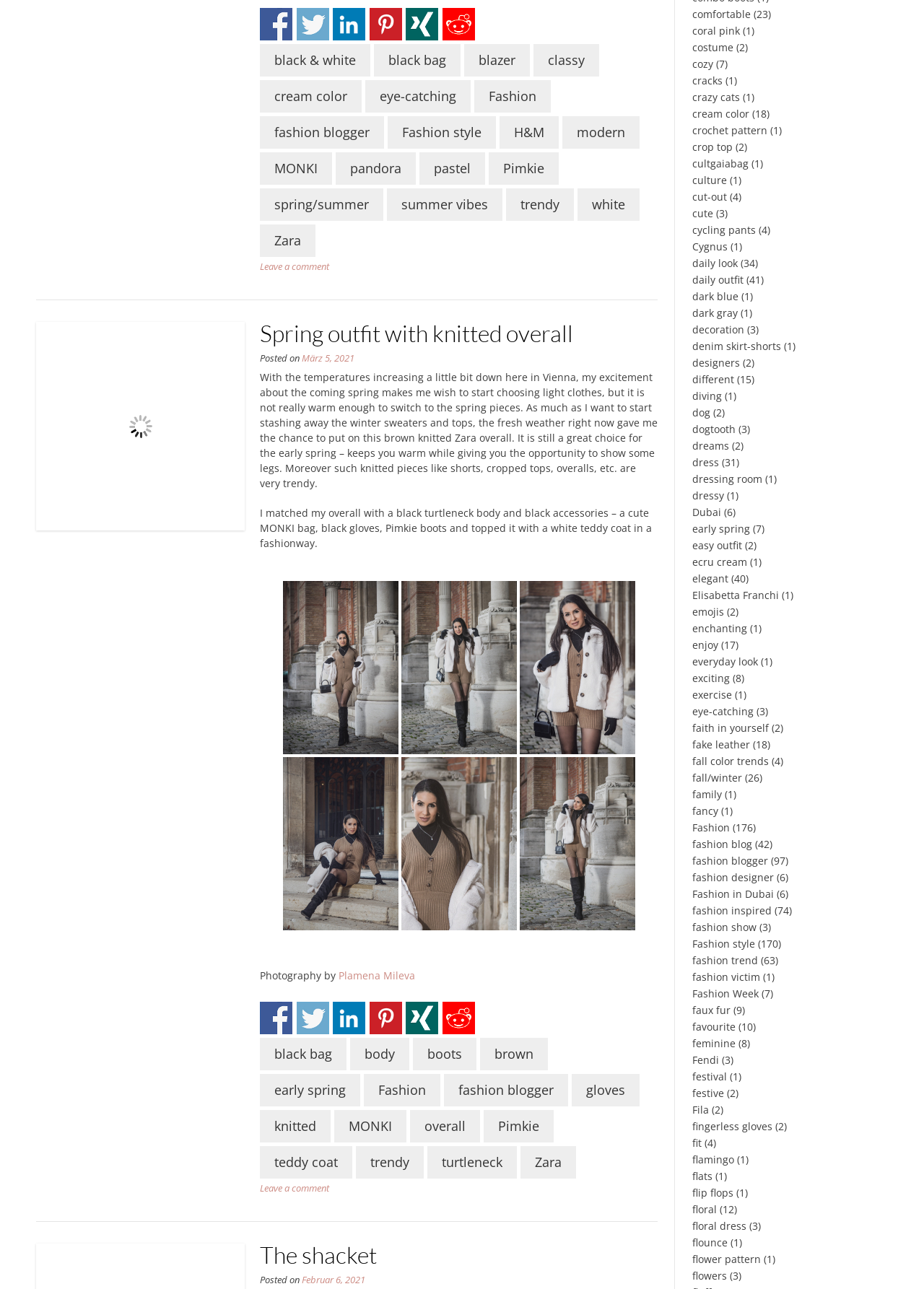Please indicate the bounding box coordinates for the clickable area to complete the following task: "Share on Facebook". The coordinates should be specified as four float numbers between 0 and 1, i.e., [left, top, right, bottom].

[0.281, 0.006, 0.316, 0.031]